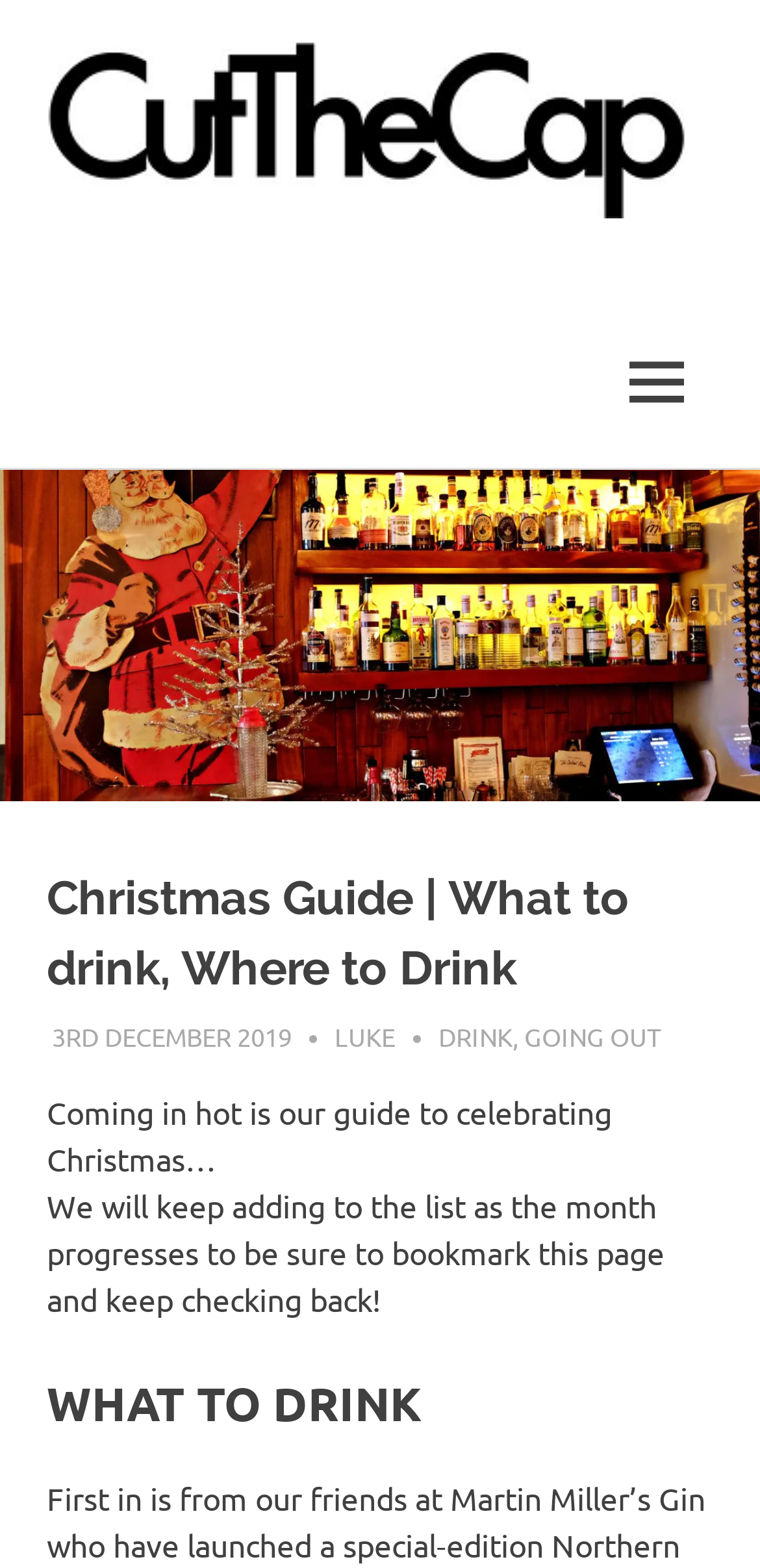What is the main topic of this webpage?
Using the visual information from the image, give a one-word or short-phrase answer.

Christmas Guide